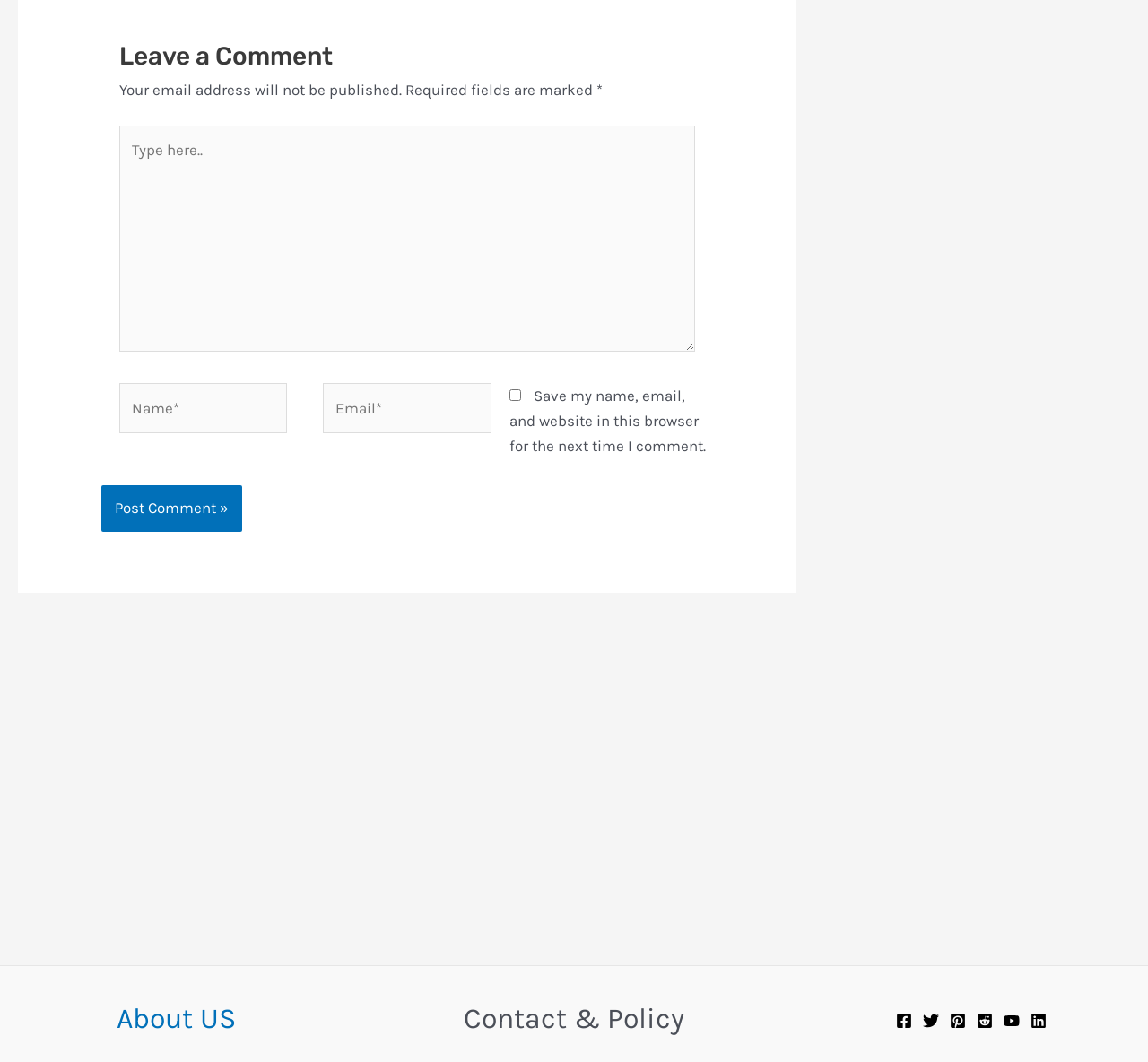Using the provided description: "Partners", find the bounding box coordinates of the corresponding UI element. The output should be four float numbers between 0 and 1, in the format [left, top, right, bottom].

[0.129, 0.565, 0.179, 0.582]